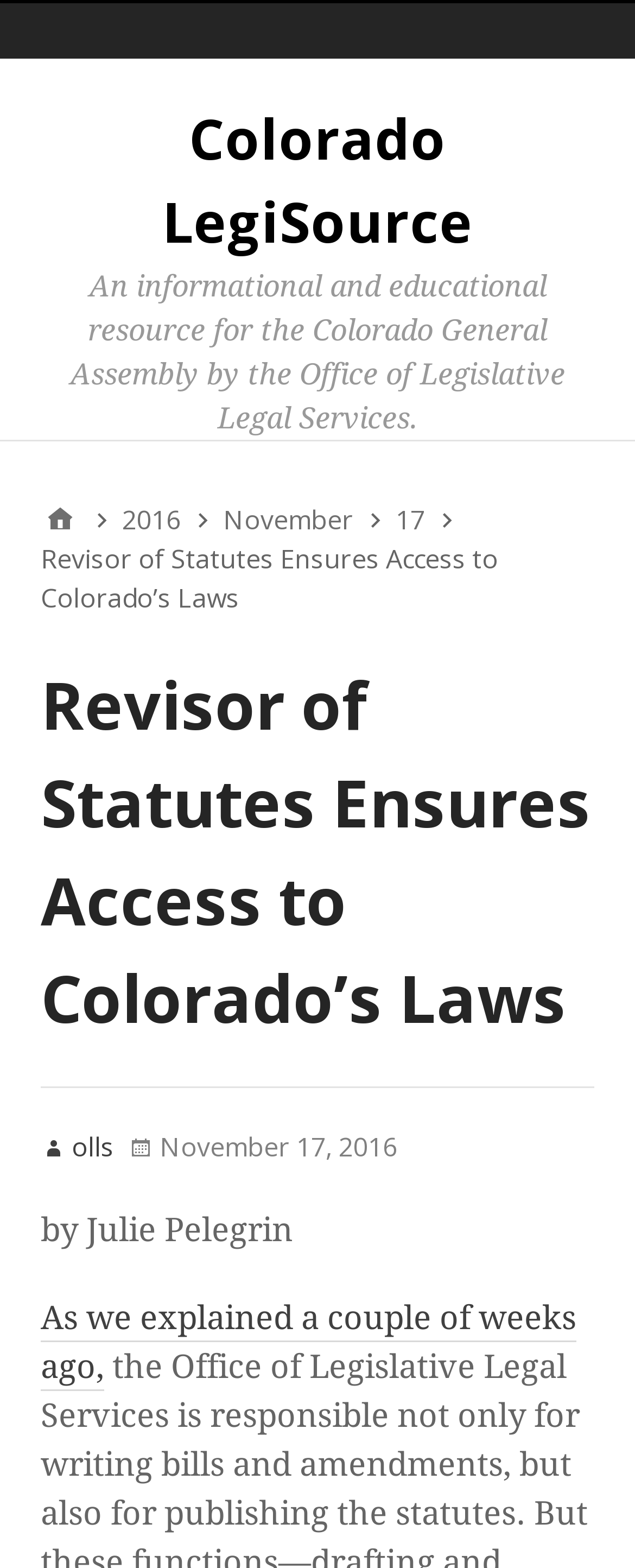Answer the question with a single word or phrase: 
What is the name of the resource?

Colorado LegiSource